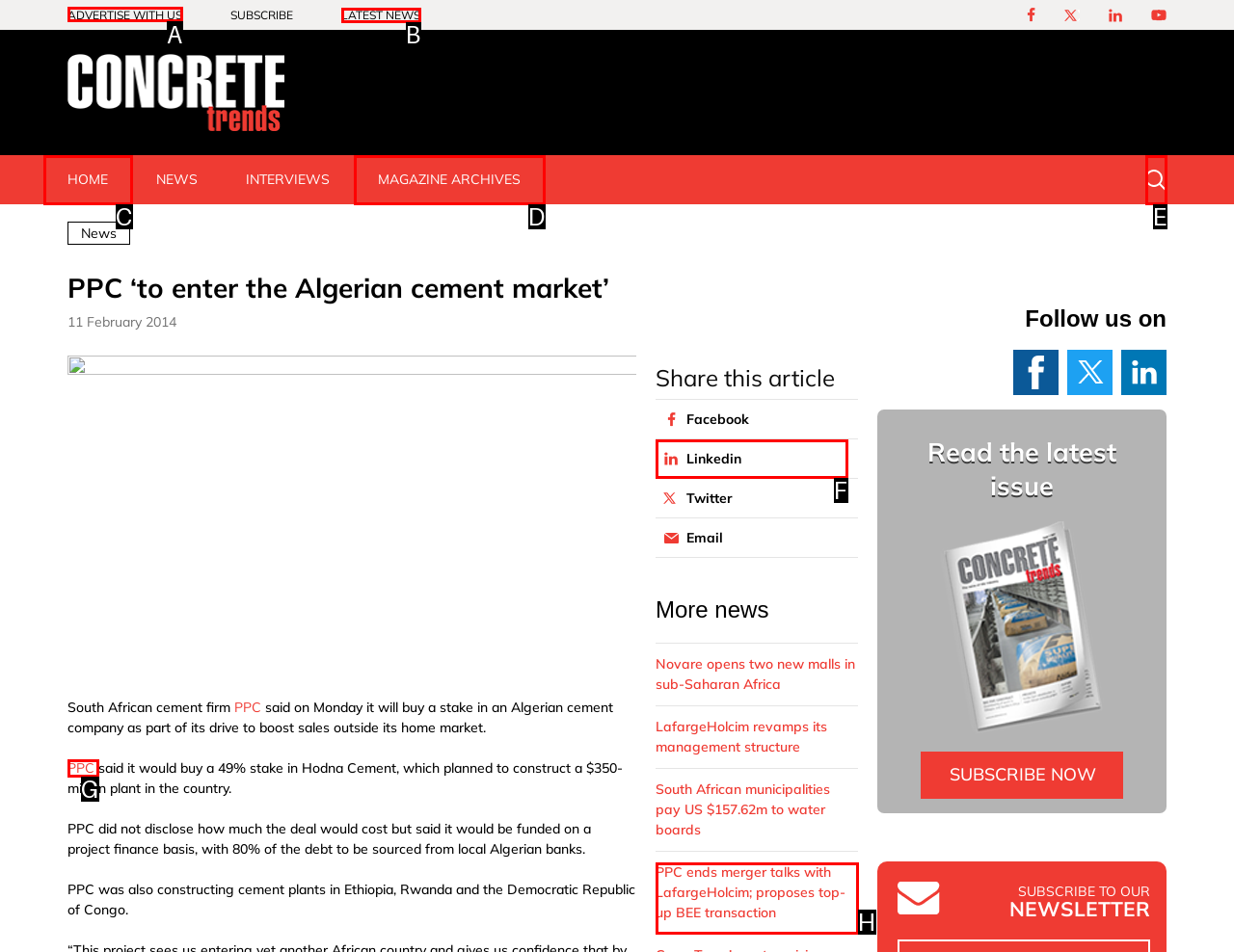Determine the letter of the UI element that will complete the task: Click on ADVERTISE WITH US
Reply with the corresponding letter.

A